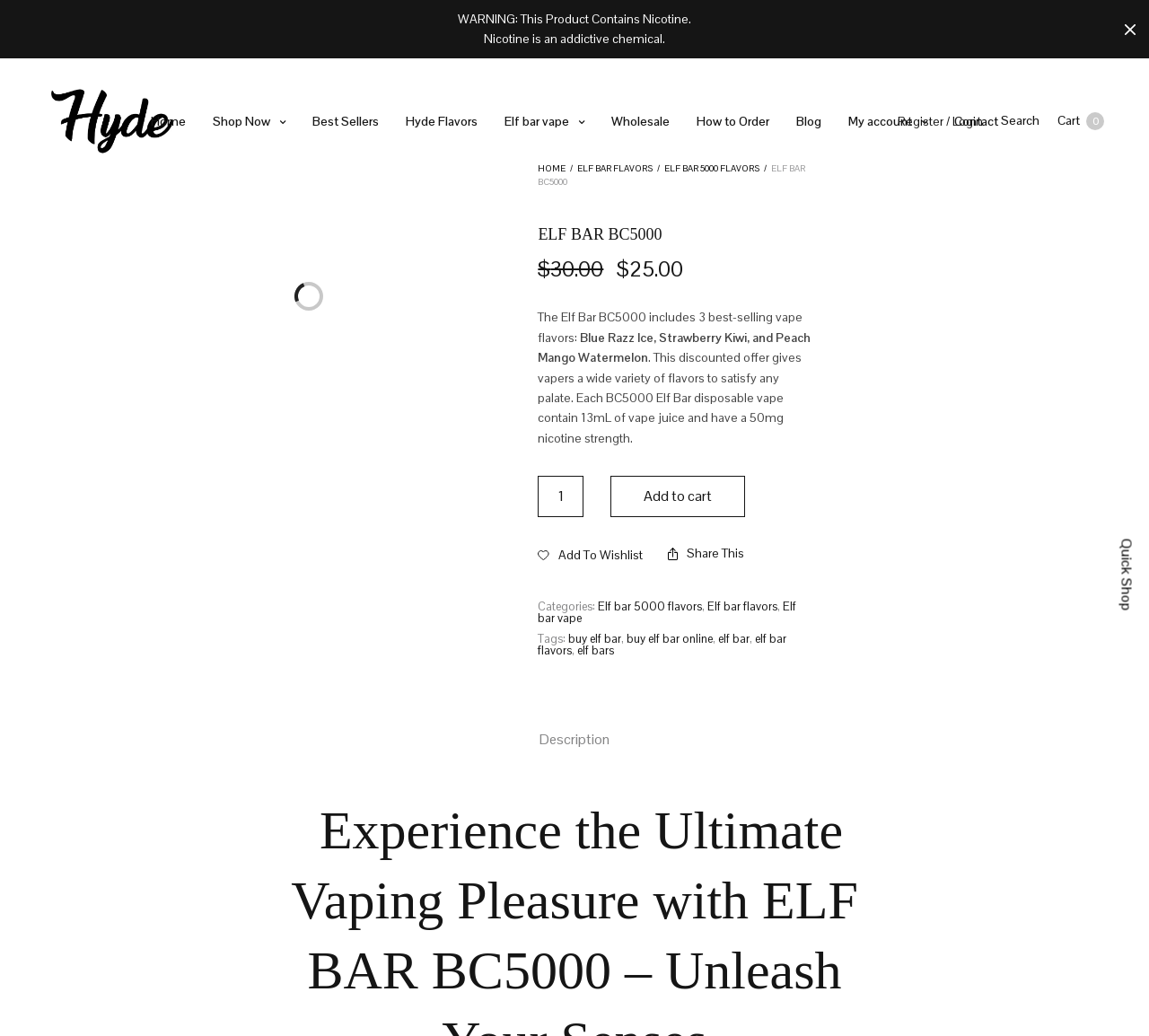Identify the bounding box coordinates of the part that should be clicked to carry out this instruction: "Learn about summarizing".

None